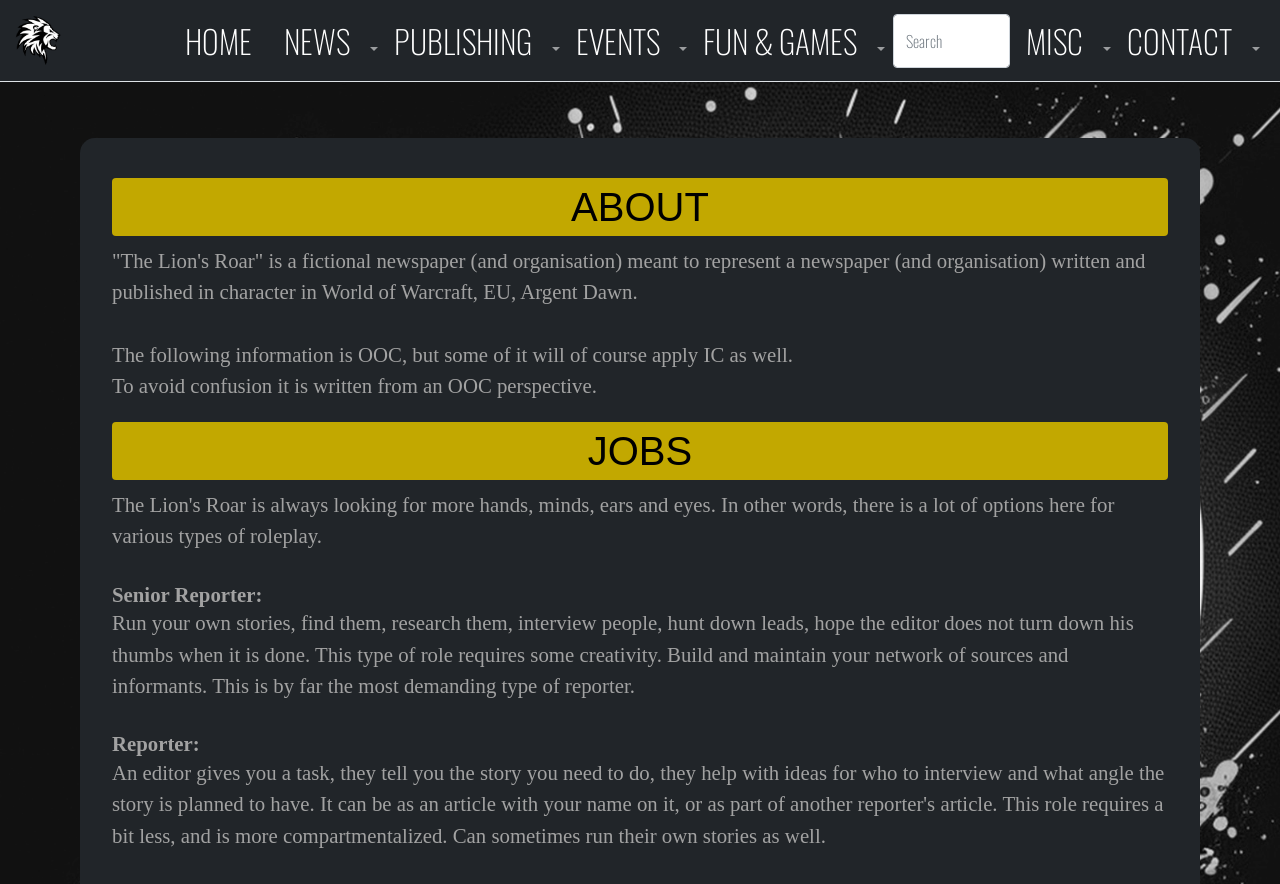Pinpoint the bounding box coordinates of the area that must be clicked to complete this instruction: "Click on HOME".

[0.138, 0.015, 0.216, 0.077]